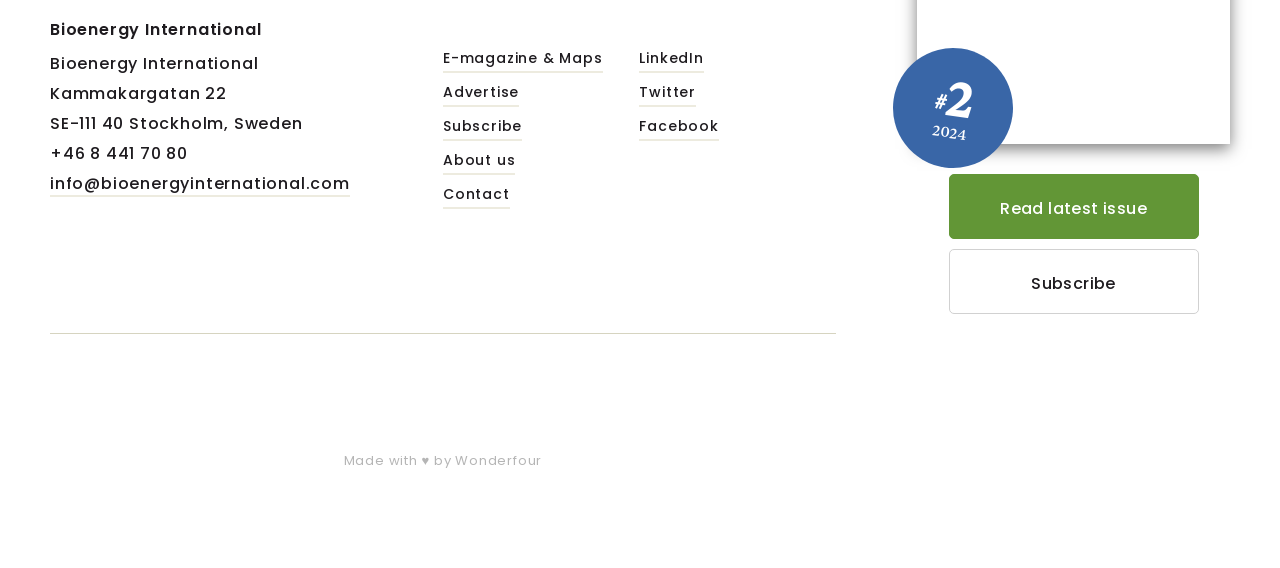What is the year mentioned on the webpage?
Give a single word or phrase answer based on the content of the image.

2024